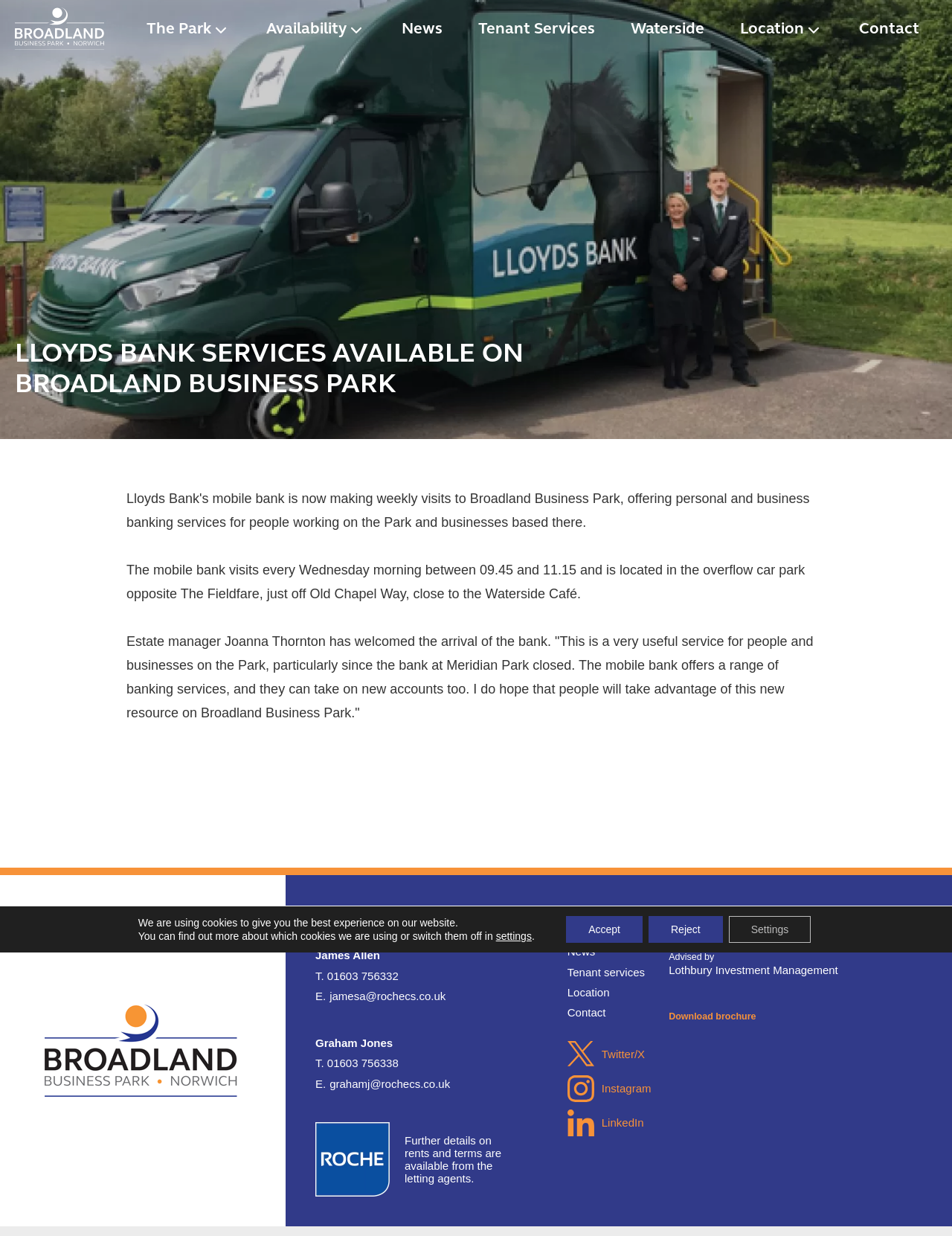Please determine the bounding box coordinates of the area that needs to be clicked to complete this task: 'Check the news'. The coordinates must be four float numbers between 0 and 1, formatted as [left, top, right, bottom].

[0.422, 0.017, 0.465, 0.031]